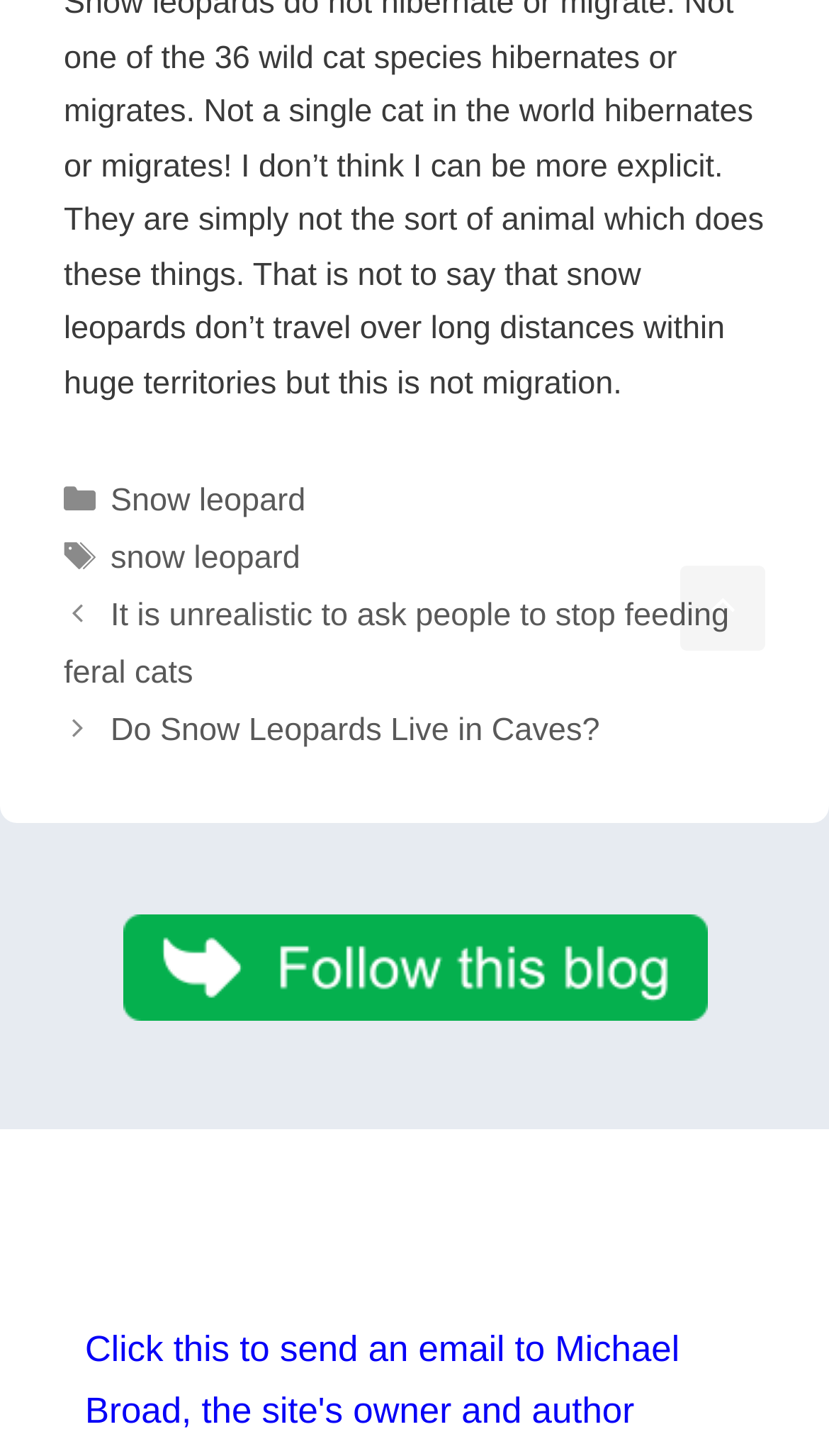Locate the bounding box coordinates of the UI element described by: "alt="follow it link and logo"". Provide the coordinates as four float numbers between 0 and 1, formatted as [left, top, right, bottom].

[0.147, 0.682, 0.853, 0.707]